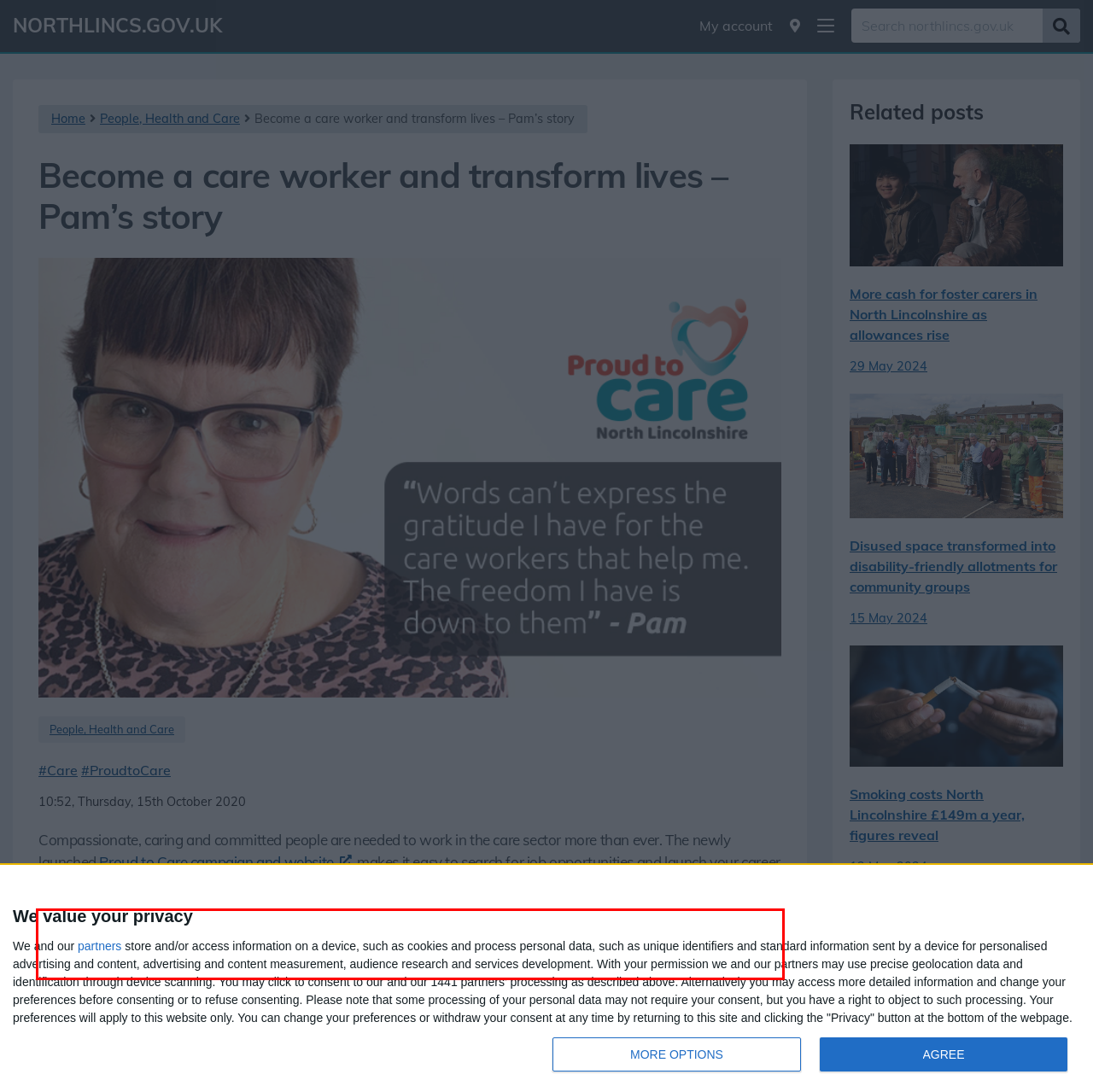Identify the text within the red bounding box on the webpage screenshot and generate the extracted text content.

Becoming a care worker offers the chance to make a real difference in the heart of the community, as one Scunthorpe woman tells us. Pam, 61, has spoken of her gratitude to the local care workers that have gone the extra mile to transform her life.